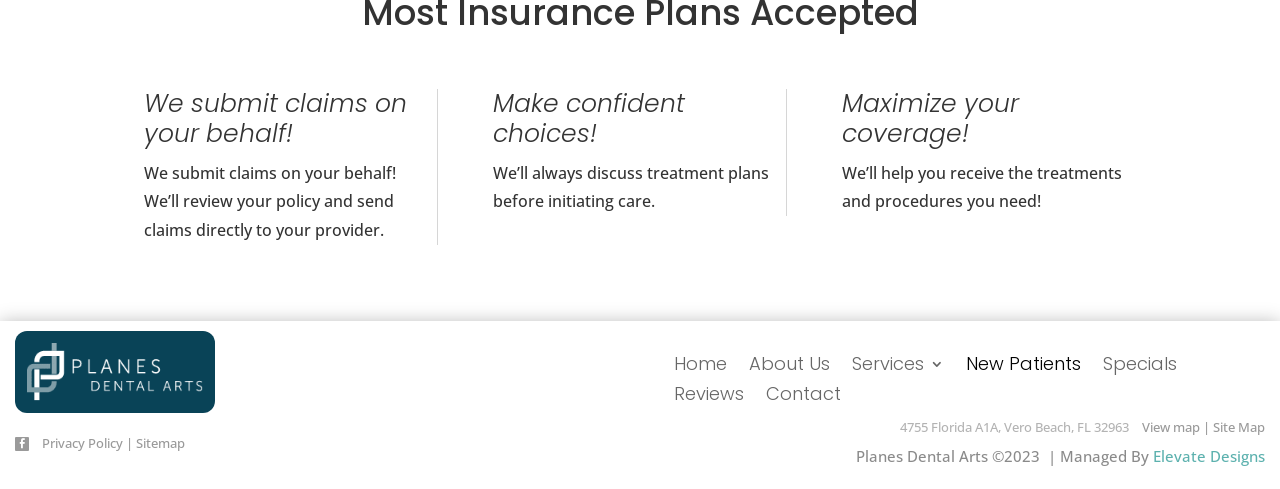Given the webpage screenshot and the description, determine the bounding box coordinates (top-left x, top-left y, bottom-right x, bottom-right y) that define the location of the UI element matching this description: Contact

[0.599, 0.775, 0.657, 0.82]